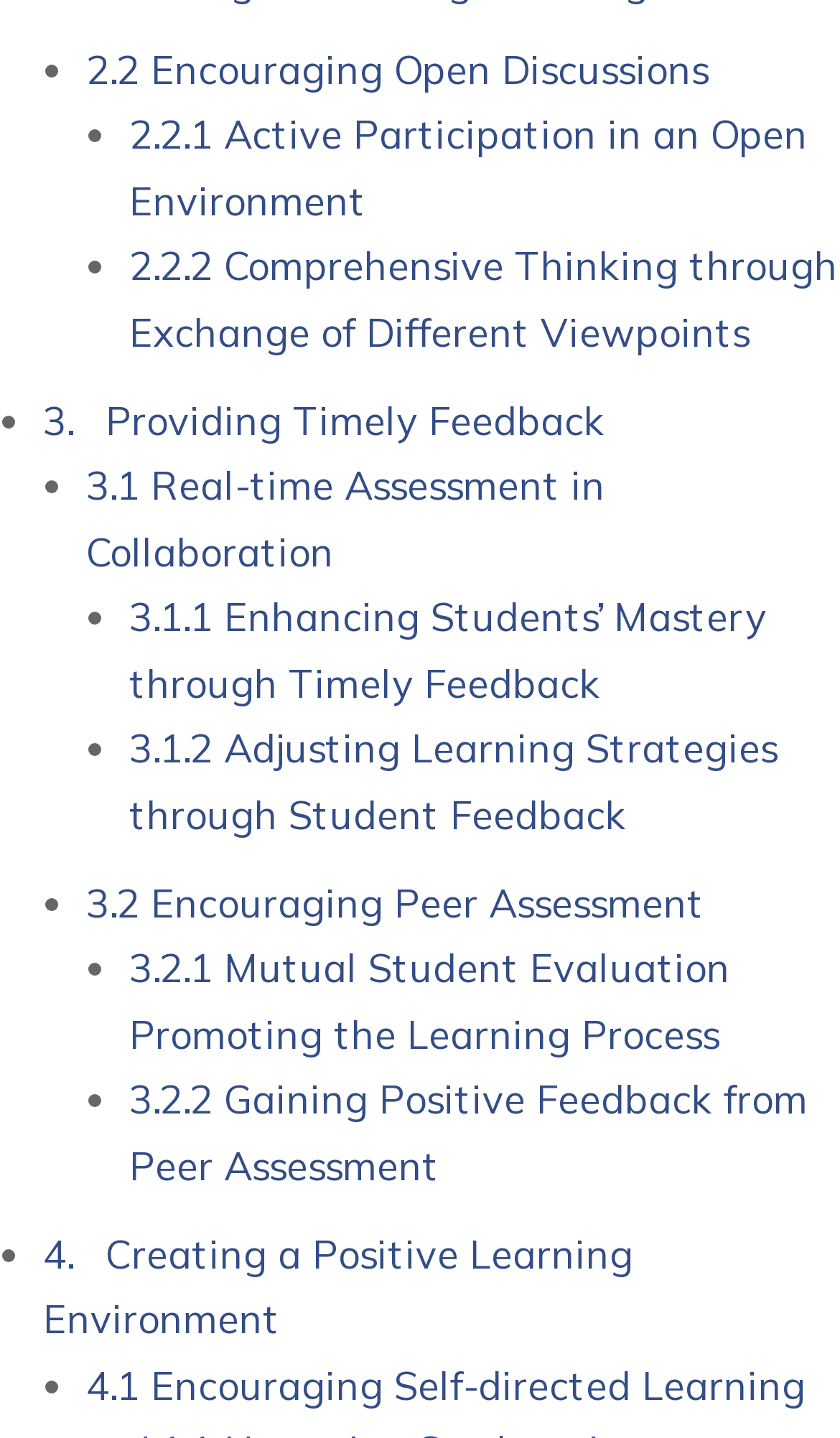How many main topics are discussed?
Look at the image and respond with a single word or a short phrase.

4